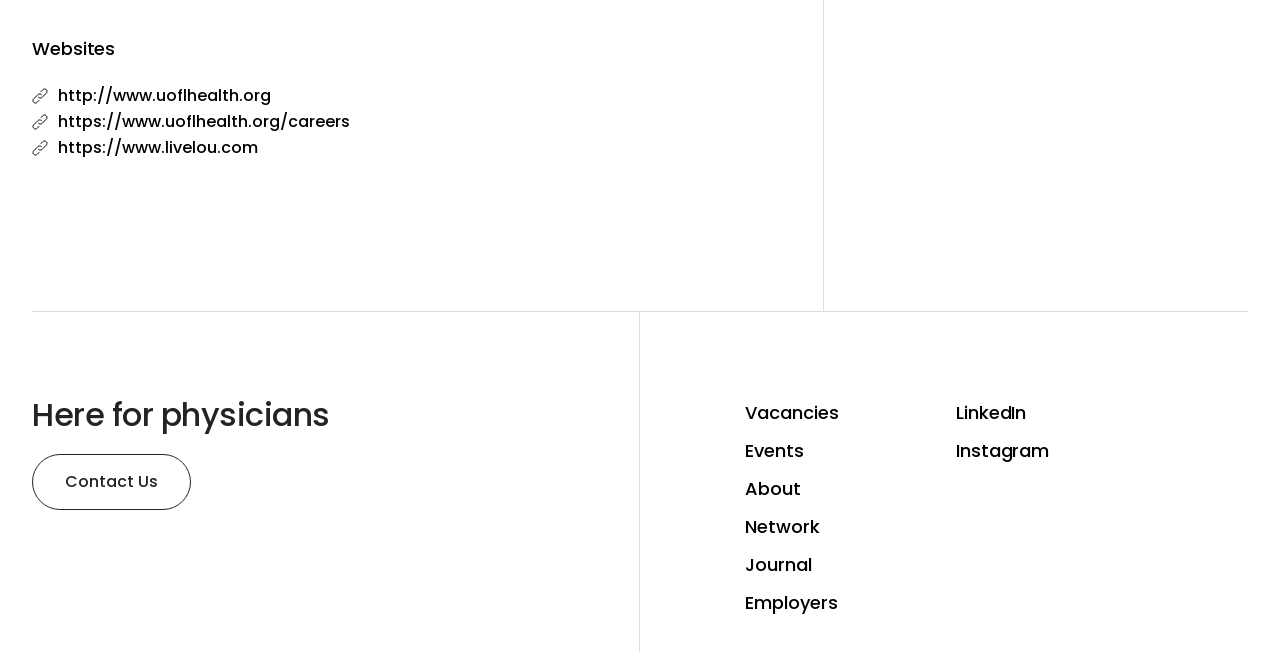Kindly determine the bounding box coordinates of the area that needs to be clicked to fulfill this instruction: "view vacancies".

[0.582, 0.604, 0.728, 0.663]